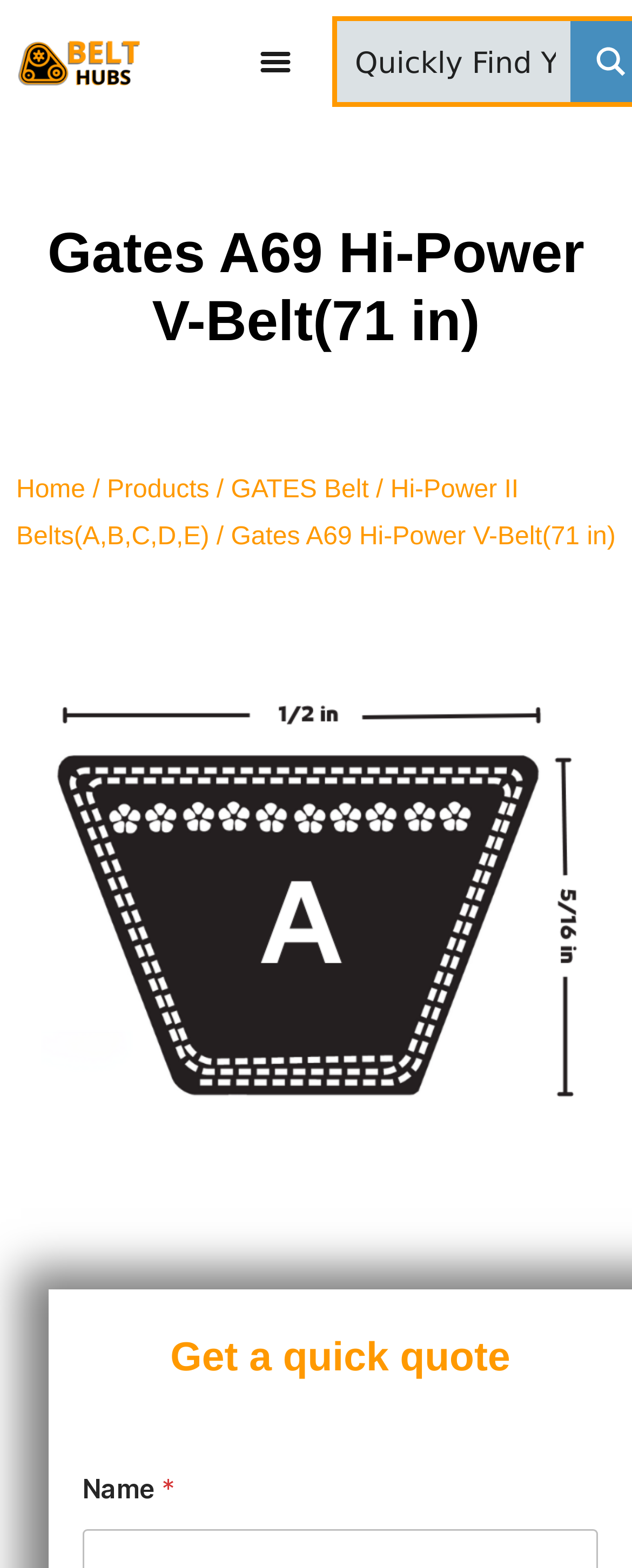Pinpoint the bounding box coordinates of the clickable element needed to complete the instruction: "Click the logo". The coordinates should be provided as four float numbers between 0 and 1: [left, top, right, bottom].

[0.026, 0.021, 0.224, 0.057]